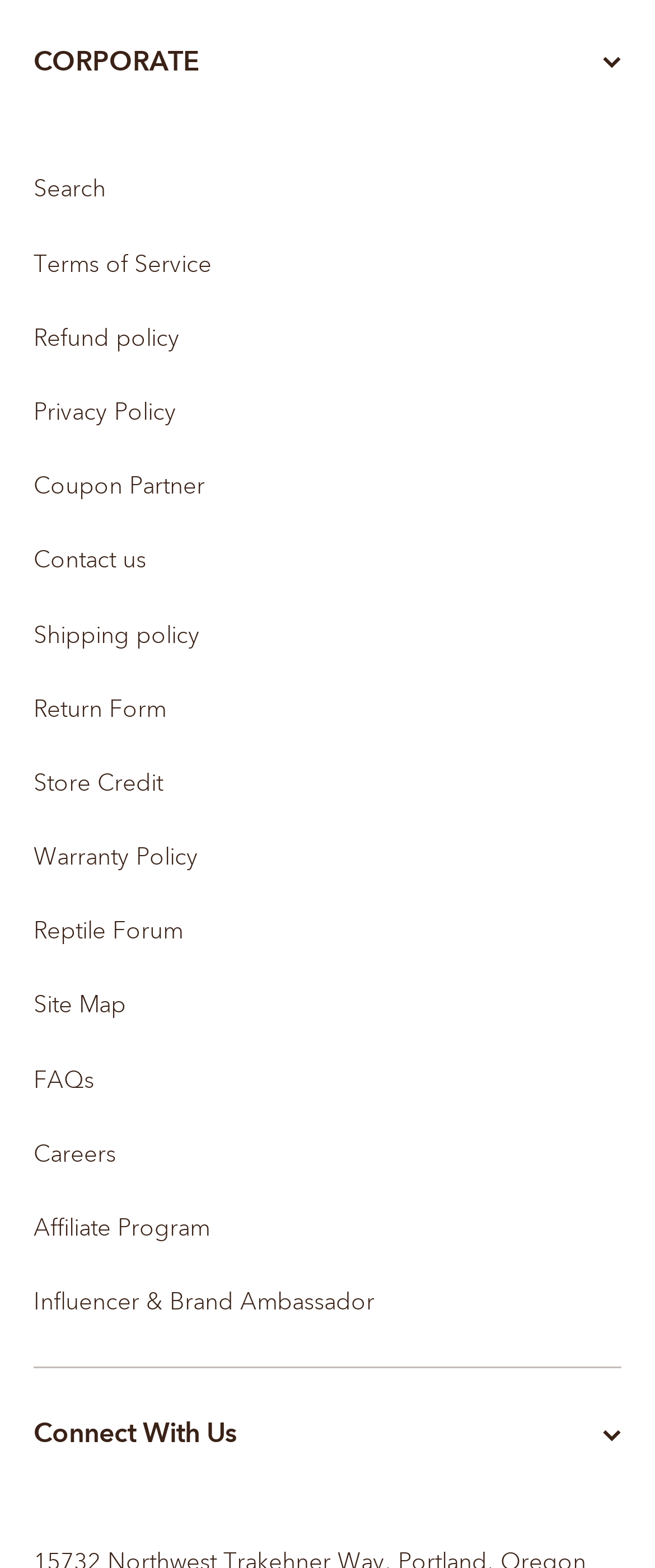Identify the bounding box for the described UI element: "Contact us".

[0.051, 0.333, 0.949, 0.381]